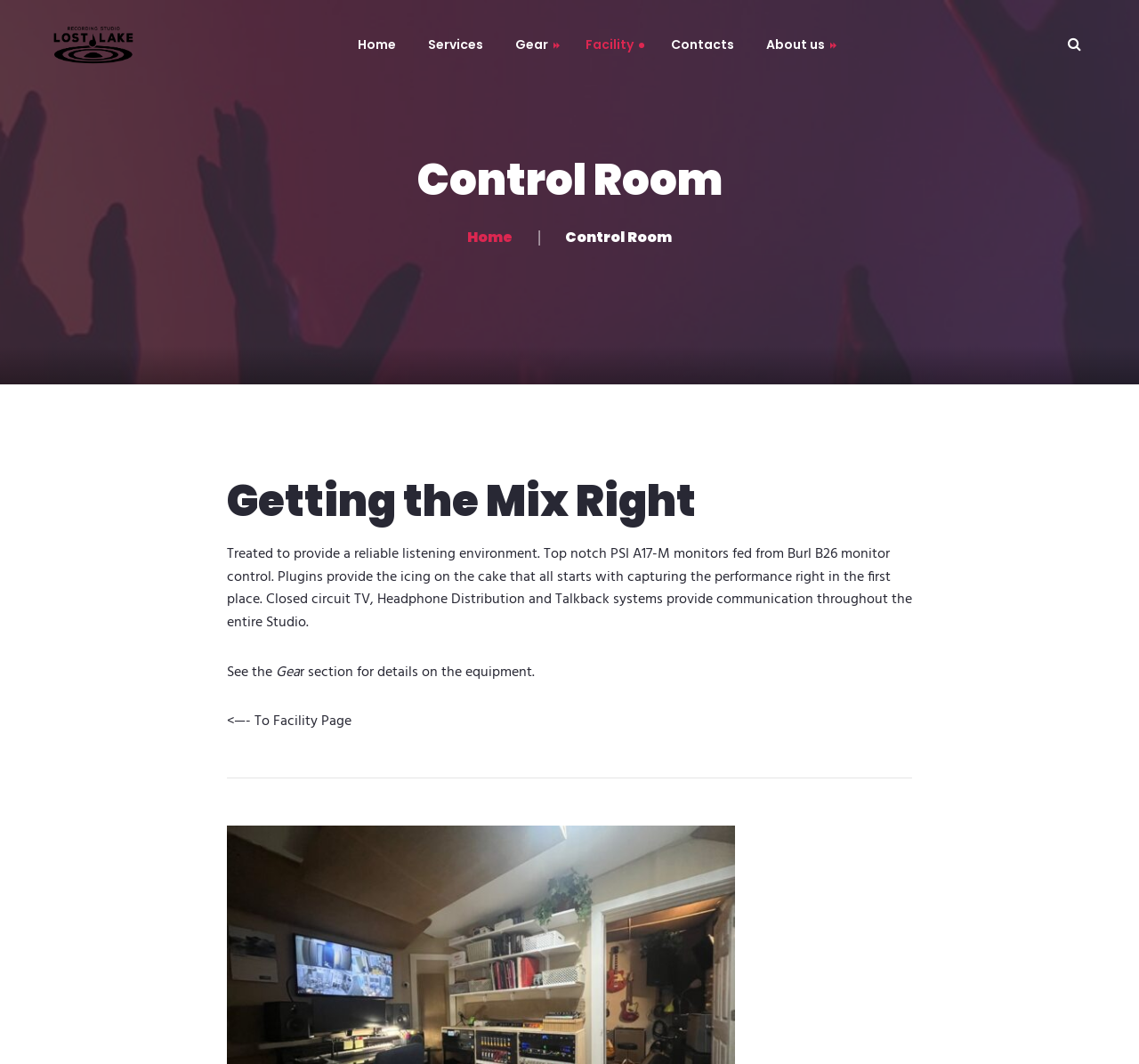Can you show the bounding box coordinates of the region to click on to complete the task described in the instruction: "learn about control room"?

[0.043, 0.146, 0.957, 0.192]